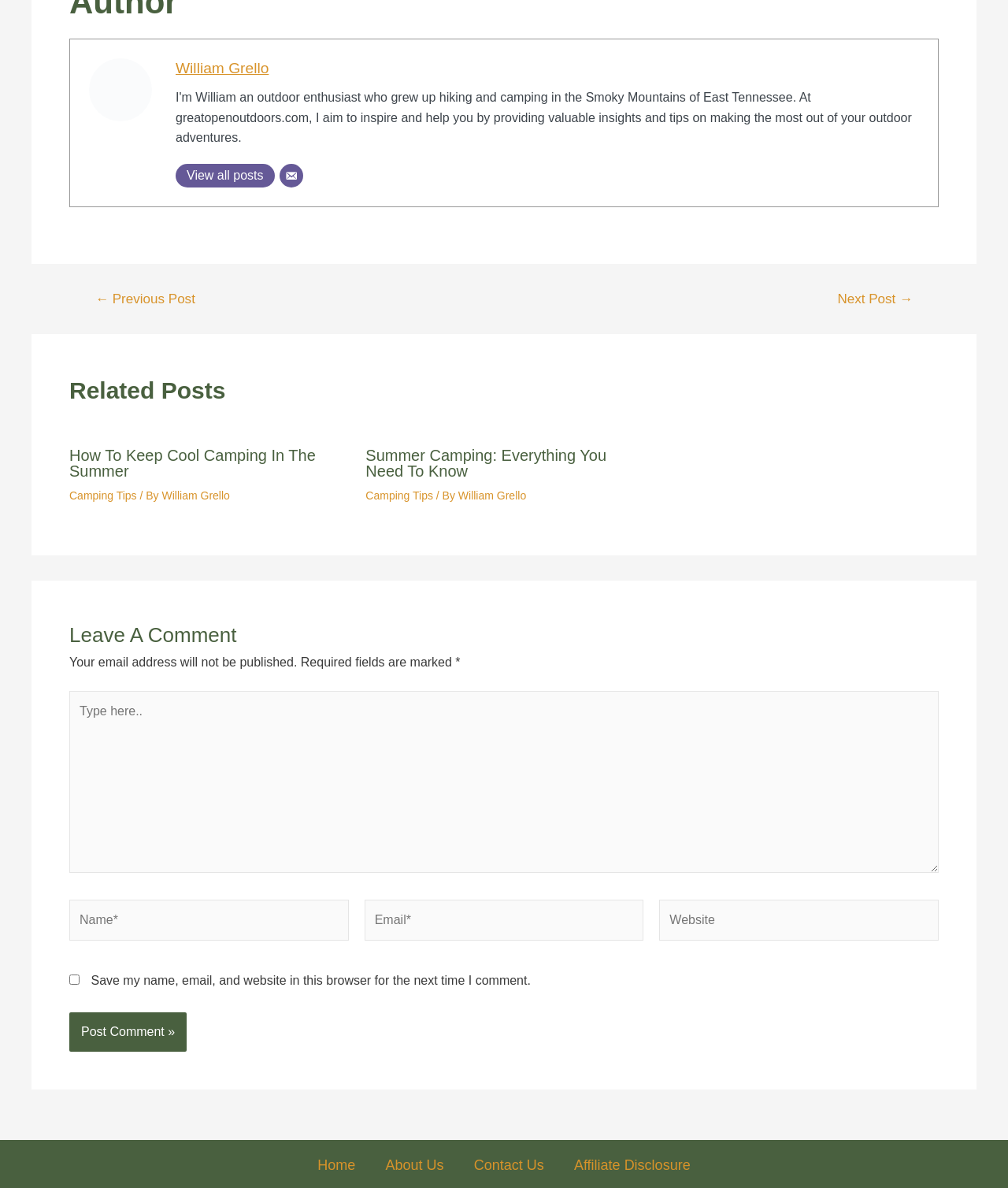Find the bounding box coordinates of the clickable element required to execute the following instruction: "Go to the home page". Provide the coordinates as four float numbers between 0 and 1, i.e., [left, top, right, bottom].

[0.339, 0.973, 0.383, 0.99]